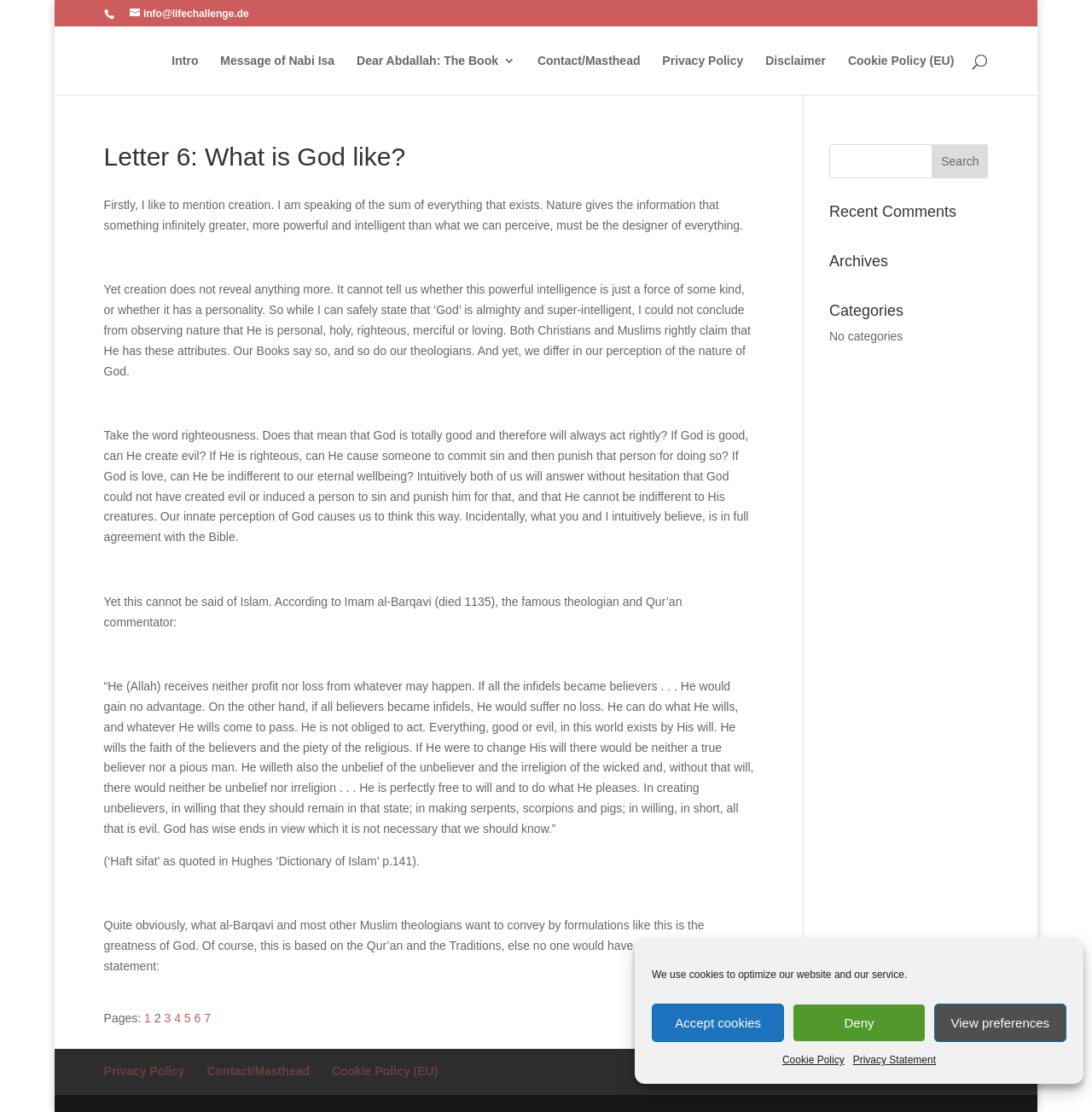Identify the bounding box for the UI element described as: "Cookie Policy (EU)". Ensure the coordinates are four float numbers between 0 and 1, formatted as [left, top, right, bottom].

[0.304, 0.957, 0.401, 0.969]